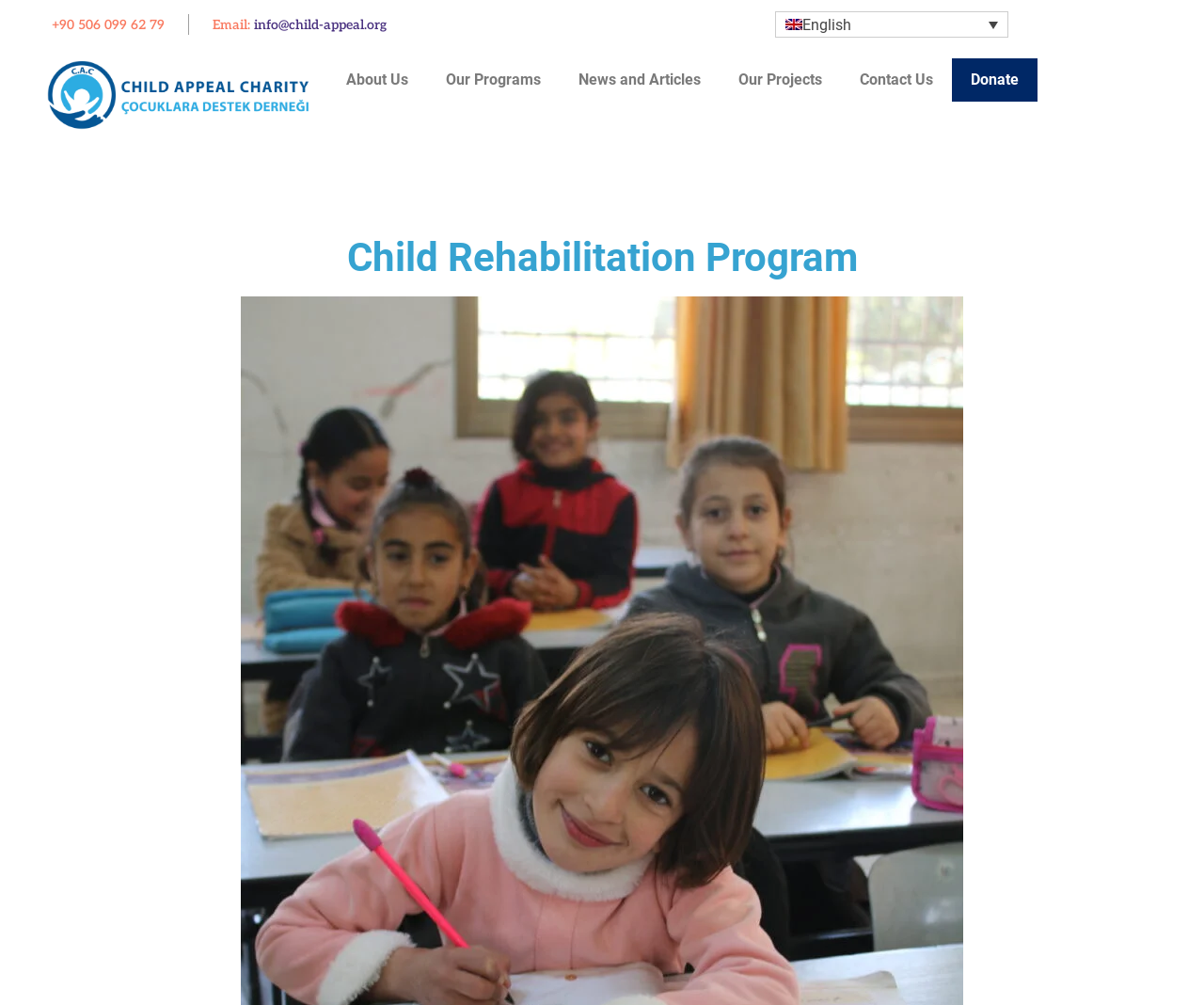What is the phone number on the webpage?
Please give a detailed answer to the question using the information shown in the image.

I found the phone number by looking at the StaticText element with the bounding box coordinates [0.043, 0.016, 0.137, 0.032], which contains the text '+90 506 099 62 79'.